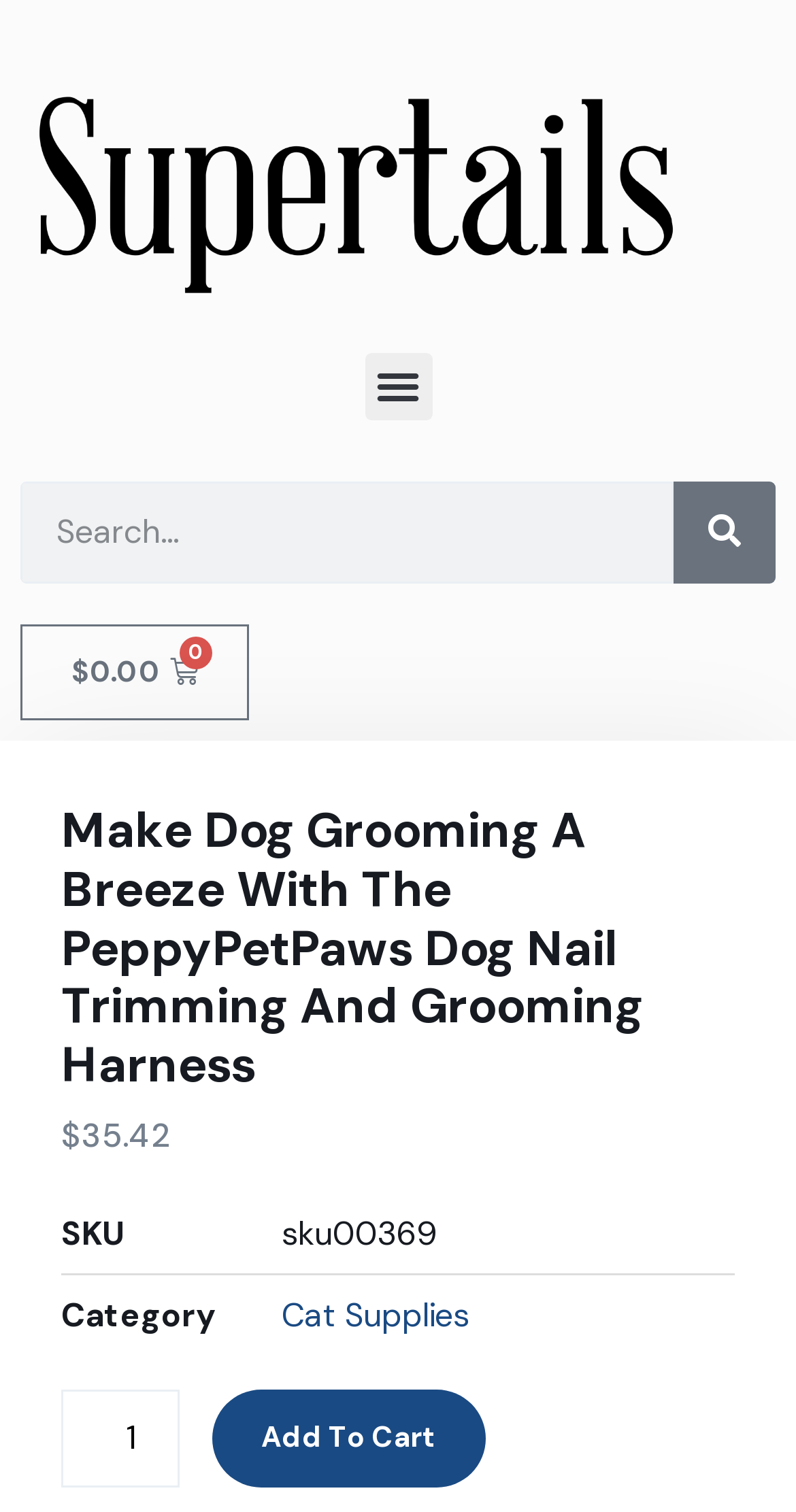Refer to the image and provide a thorough answer to this question:
What category does the product belong to?

I found the category of the product by looking at the static text element that displays the category, which is linked to 'Cat Supplies'.